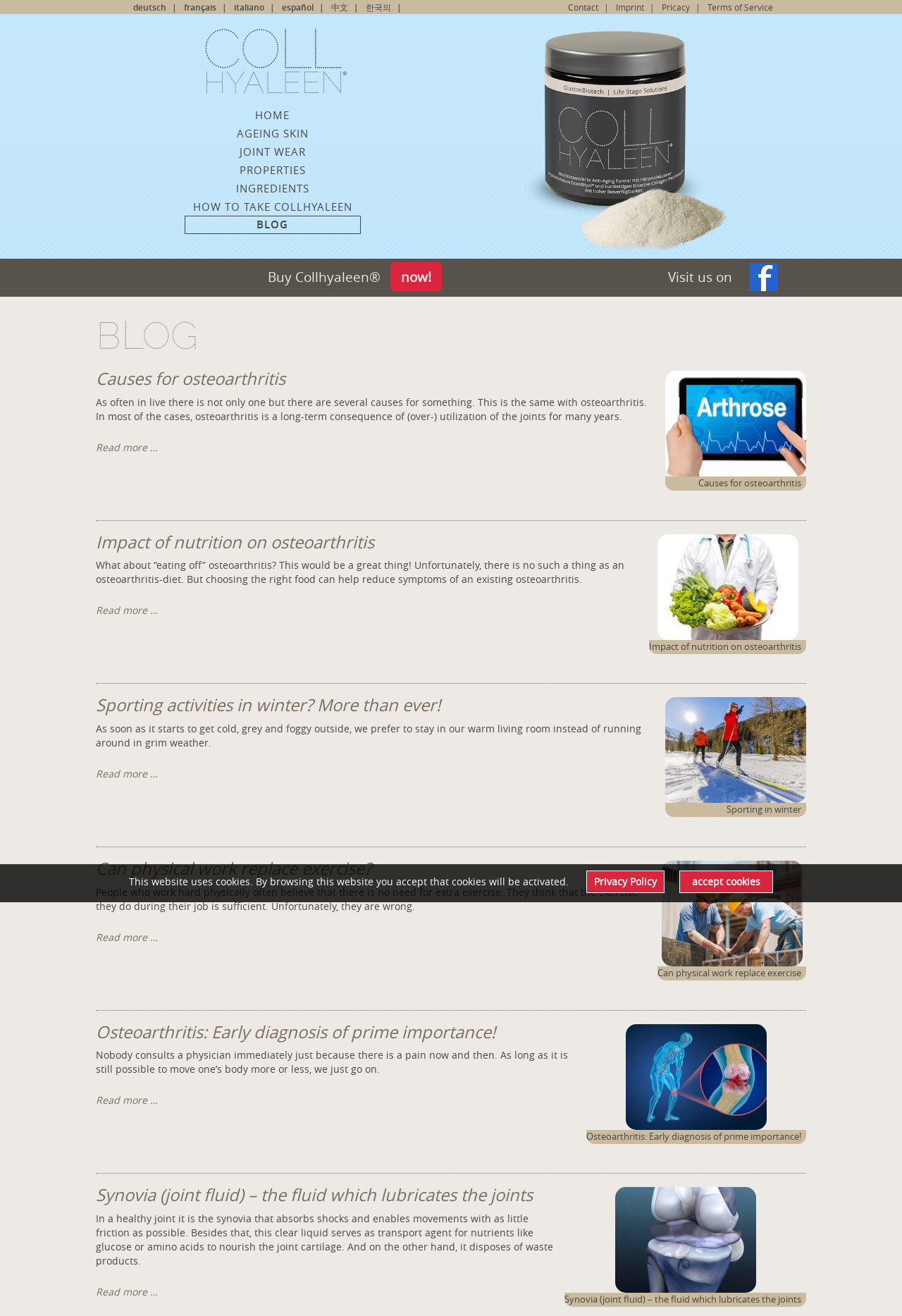What is the name of the company or brand associated with this webpage?
Using the information presented in the image, please offer a detailed response to the question.

The logo and branding elements on the webpage suggest that the company or brand associated with this webpage is Collhyaleen, which is likely a healthcare or wellness company.